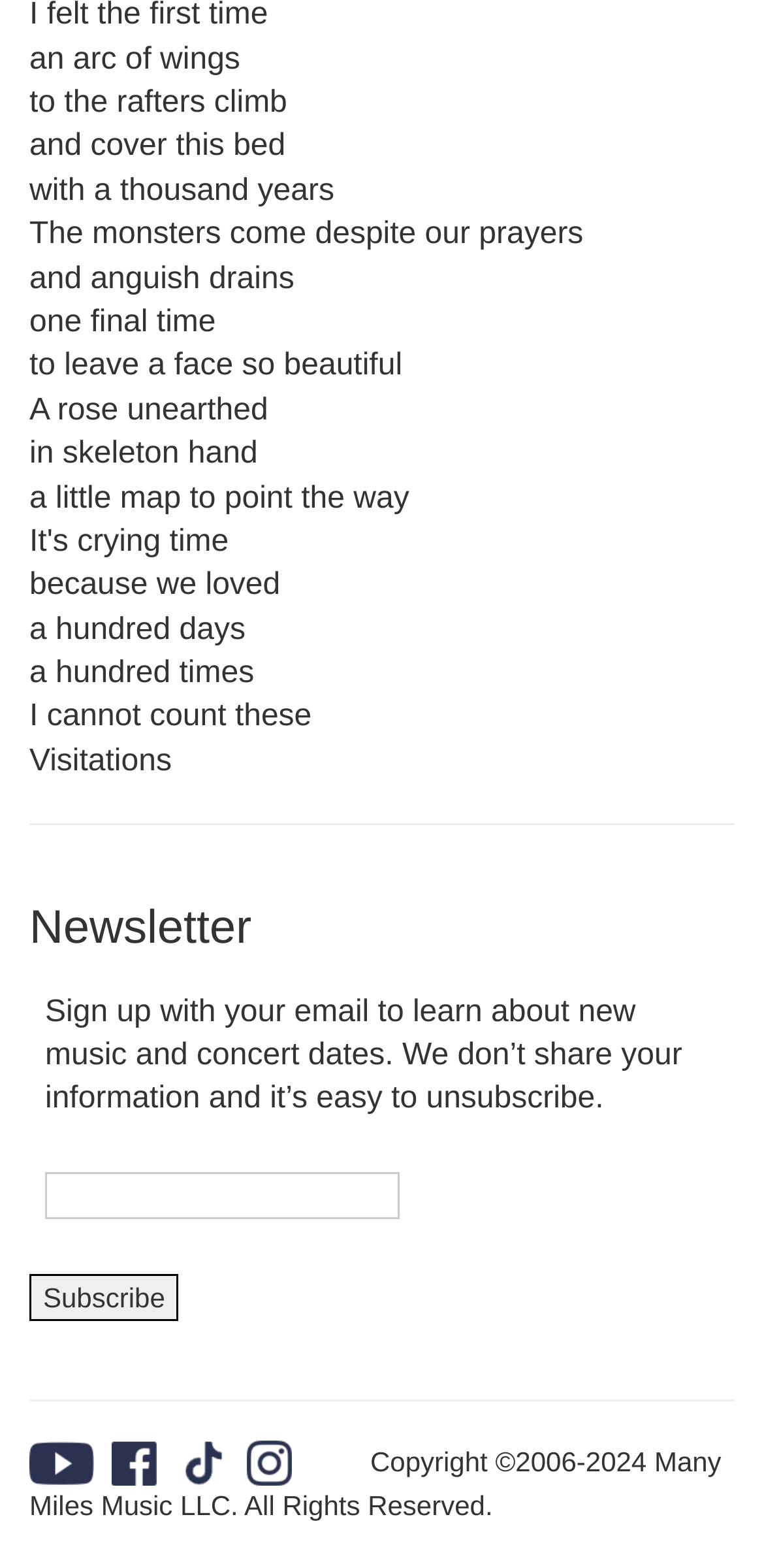Refer to the image and answer the question with as much detail as possible: What is the copyright information?

The copyright information is displayed at the bottom of the webpage, indicating that the content on the webpage is owned by Many Miles Music LLC and is protected by copyright laws from 2006 to 2024.